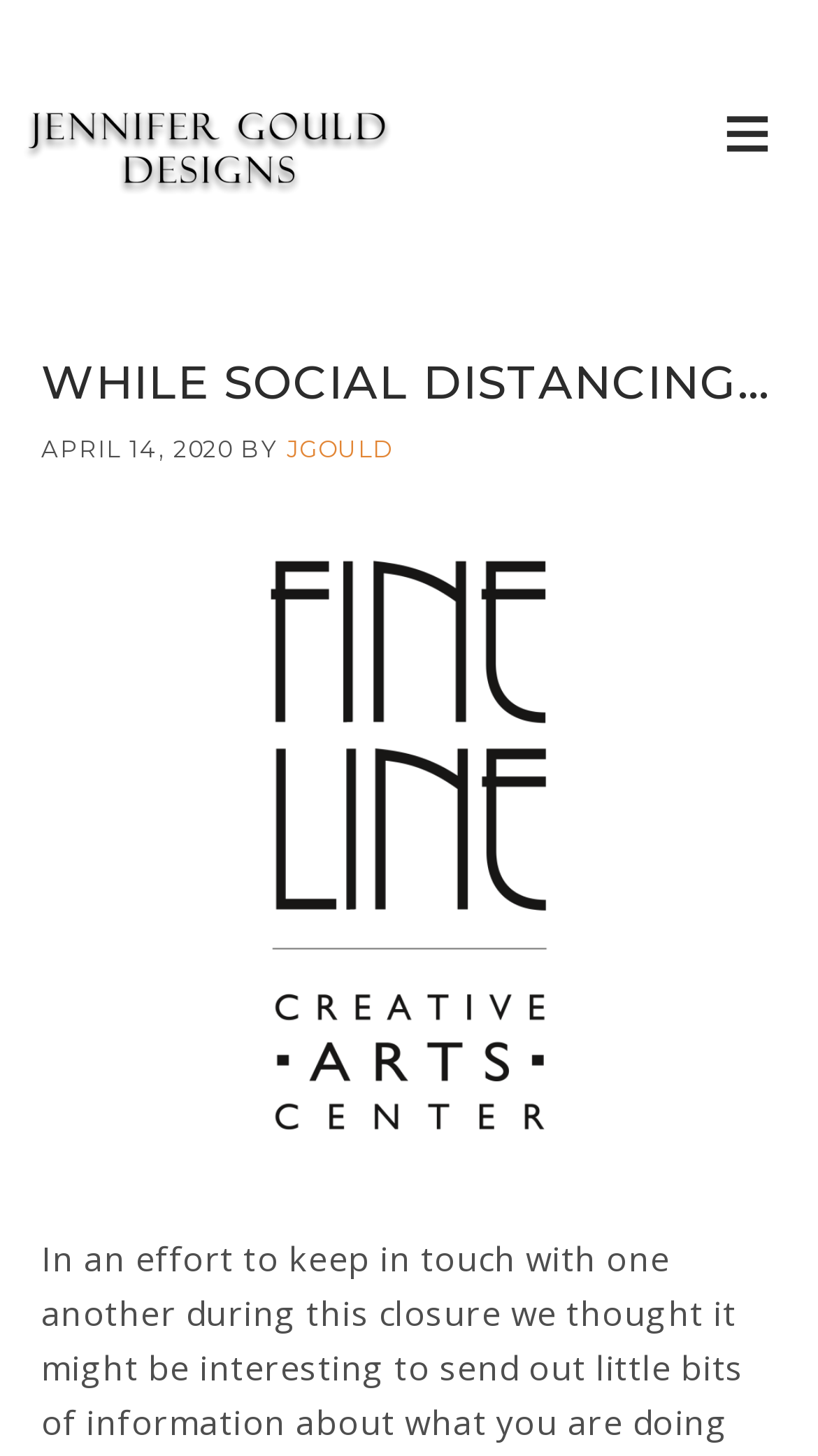Given the description of a UI element: "JGould", identify the bounding box coordinates of the matching element in the webpage screenshot.

[0.35, 0.299, 0.478, 0.319]